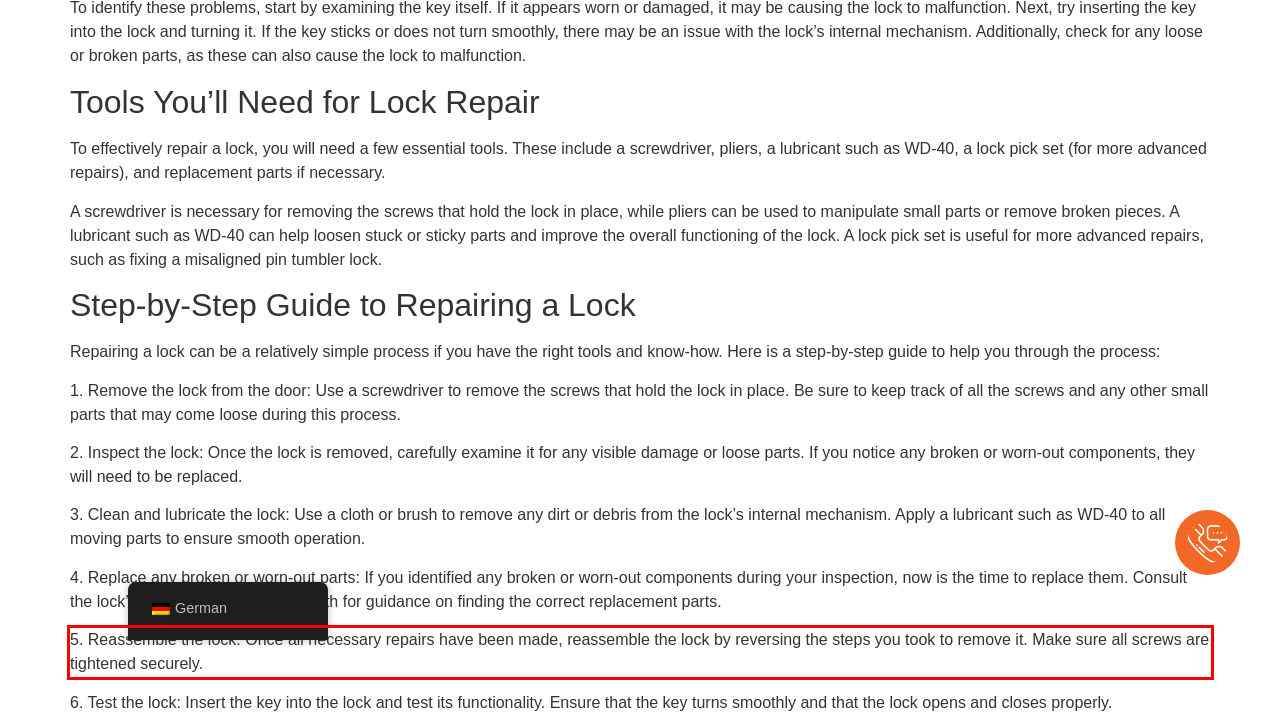Given a screenshot of a webpage, identify the red bounding box and perform OCR to recognize the text within that box.

5. Reassemble the lock: Once all necessary repairs have been made, reassemble the lock by reversing the steps you took to remove it. Make sure all screws are tightened securely.